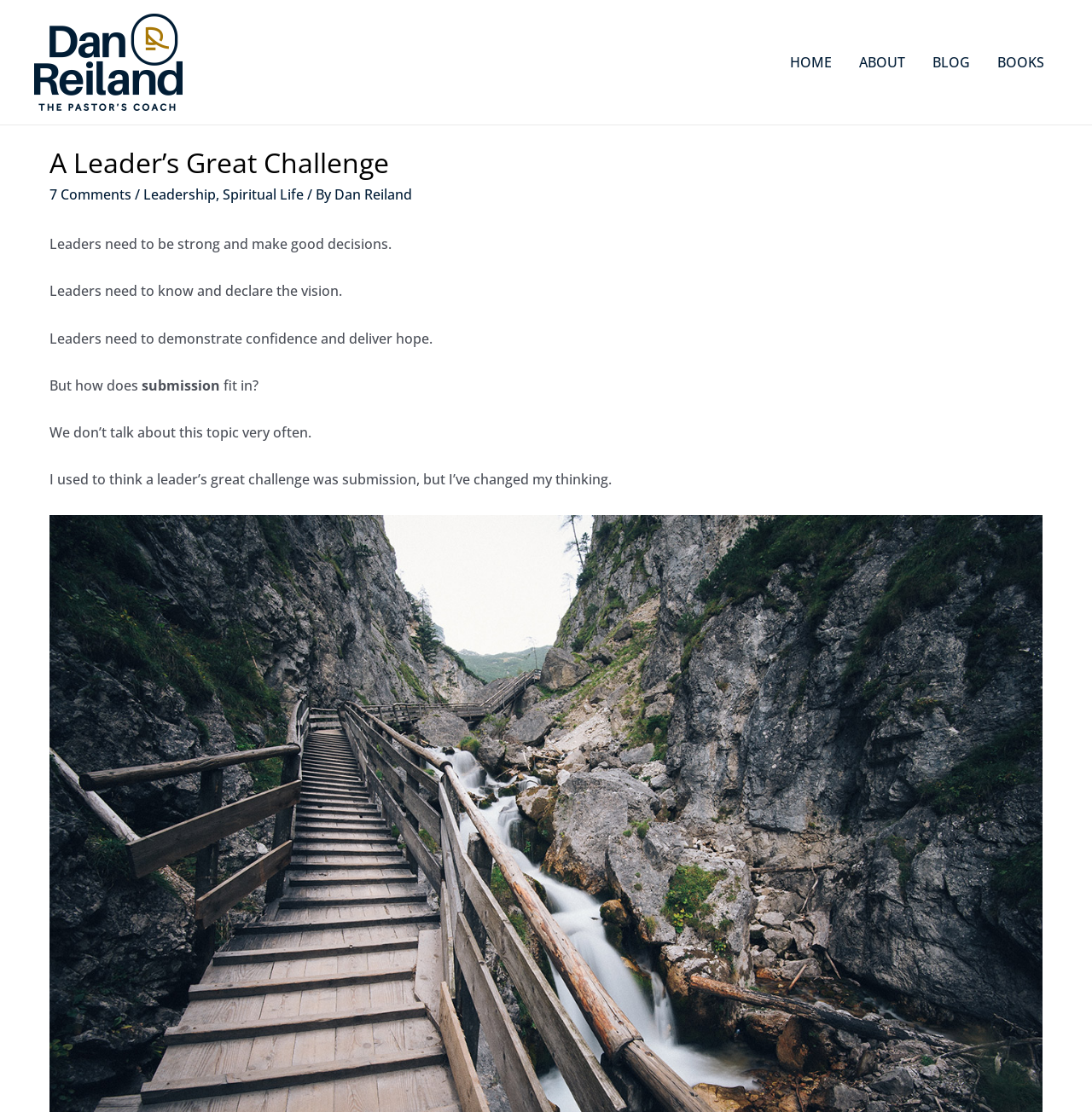Find the bounding box coordinates of the UI element according to this description: "HOME".

[0.711, 0.029, 0.774, 0.083]